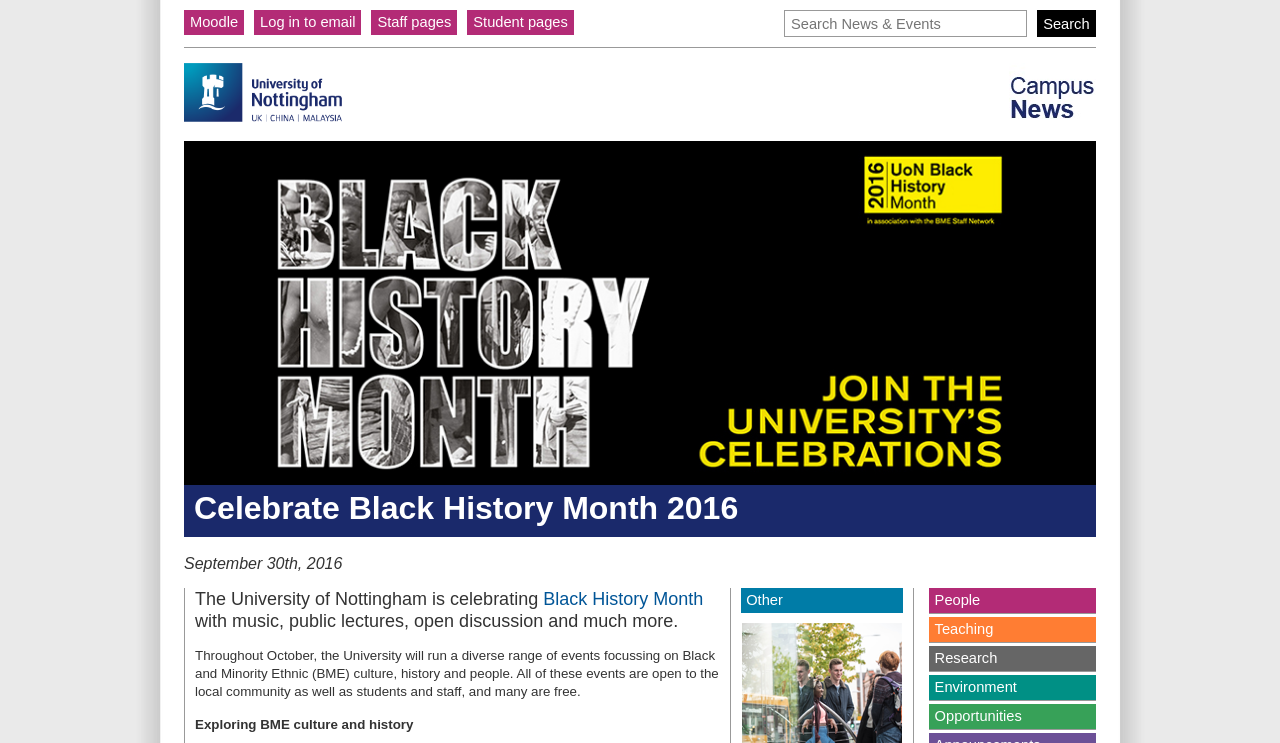Provide an in-depth caption for the webpage.

The webpage is about celebrating Black History Month 2016 at the University of Nottingham. At the top left, there are four links: "Moodle", "Log in to email", "Staff pages", and "Student pages". Next to these links, there is a search bar with a "Search News & Events" textbox and a "Search" button. 

Below the search bar, there are two links with accompanying images: "The University of Nottingham" on the left and "Exchange Online, The University of Nottingham" on the right. 

The main content of the webpage starts with a heading "Celebrate Black History Month 2016" at the top center. Below the heading, there is a date "September 30th, 2016" on the left. The main text begins with "The University of Nottingham is celebrating" followed by a link "Black History Month". The text continues to describe the events and activities that will take place throughout October, including music, public lectures, open discussions, and more. 

Further down, there is a section titled "Exploring BME culture and history". On the right side of the page, there are five links: "People", "Teaching", "Research", "Environment", and "Opportunities", arranged vertically.